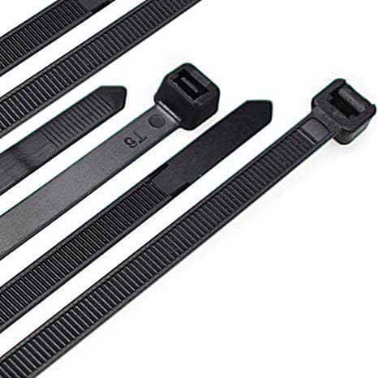Refer to the image and provide an in-depth answer to the question: 
What is the temperature range of the cable ties?

According to the caption, the cable ties are designed to withstand temperatures ranging from 5°F to 140°F, making them suitable for various applications.